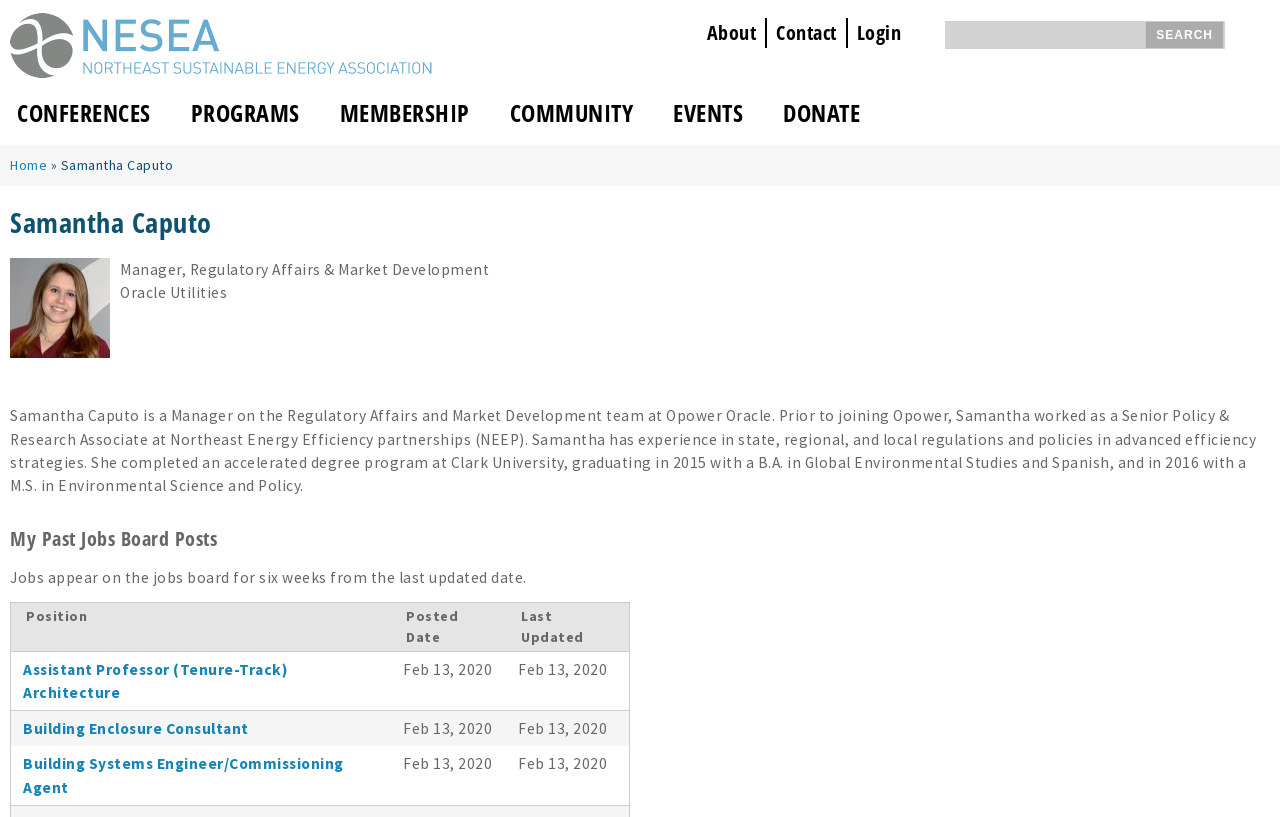Articulate a complete and detailed caption of the webpage elements.

This webpage is about Samantha Caputo, a professional in the energy efficiency field. At the top left corner, there is an image of the NESEA logo, accompanied by a heading with the same name. Below the logo, there are several links to navigate to different sections of the website, including "About", "Contact", "Login", and a search form.

On the left side of the page, there is a navigation menu with links to "CONFERENCES", "PROGRAMS", "MEMBERSHIP", "COMMUNITY", "EVENTS", and "DONATE". Below this menu, there is a section titled "You are here" with a link to the "Home" page and a breadcrumb trail indicating the current page is about Samantha Caputo.

The main content of the page is divided into two sections. The top section has a heading with Samantha Caputo's name, followed by a link to her picture, and then a brief description of her job title and company, Oracle Utilities. Below this, there is a longer paragraph describing her background, experience, and education.

The second section is titled "My Past Jobs Board Posts" and contains a table with three columns: "Position", "Posted Date", and "Last Updated". The table has three rows, each representing a different job posting, with links to the job titles and dates.

Overall, the webpage provides information about Samantha Caputo's professional background and experience, as well as a list of her past job postings.